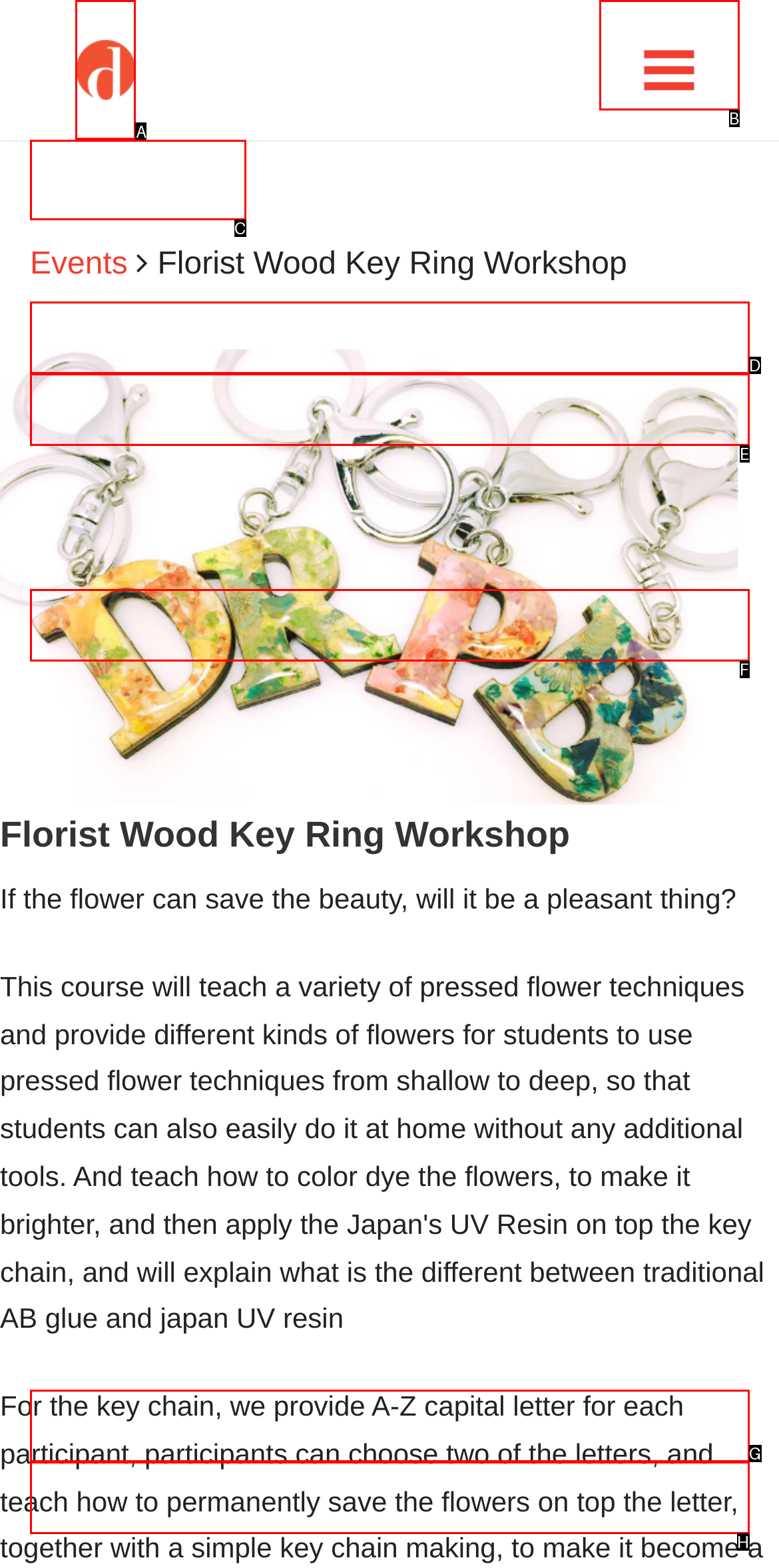Identify the correct UI element to click on to achieve the following task: Click on Hong Kong Design Centre Respond with the corresponding letter from the given choices.

A